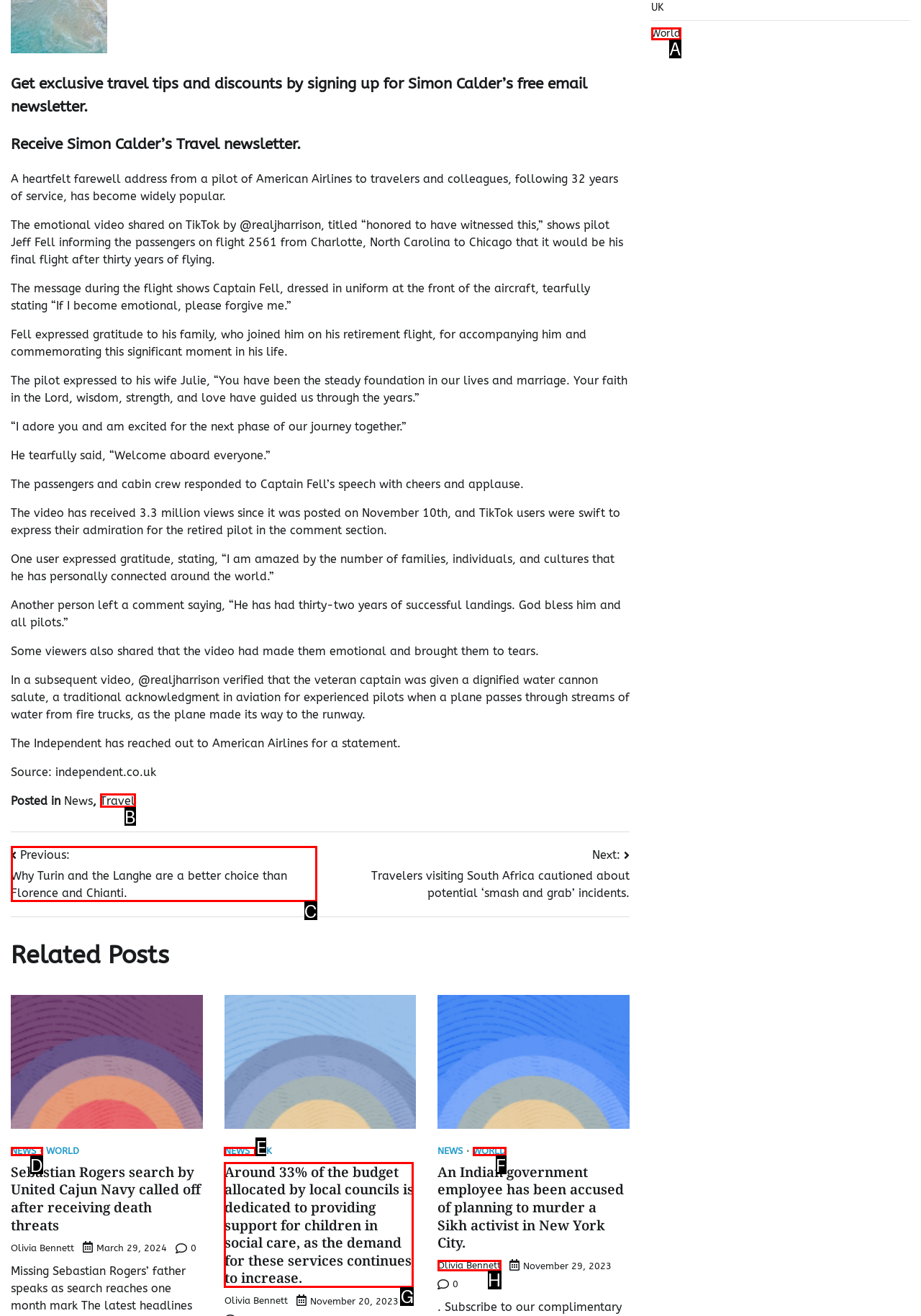Please determine which option aligns with the description: Olivia Bennett. Respond with the option’s letter directly from the available choices.

H